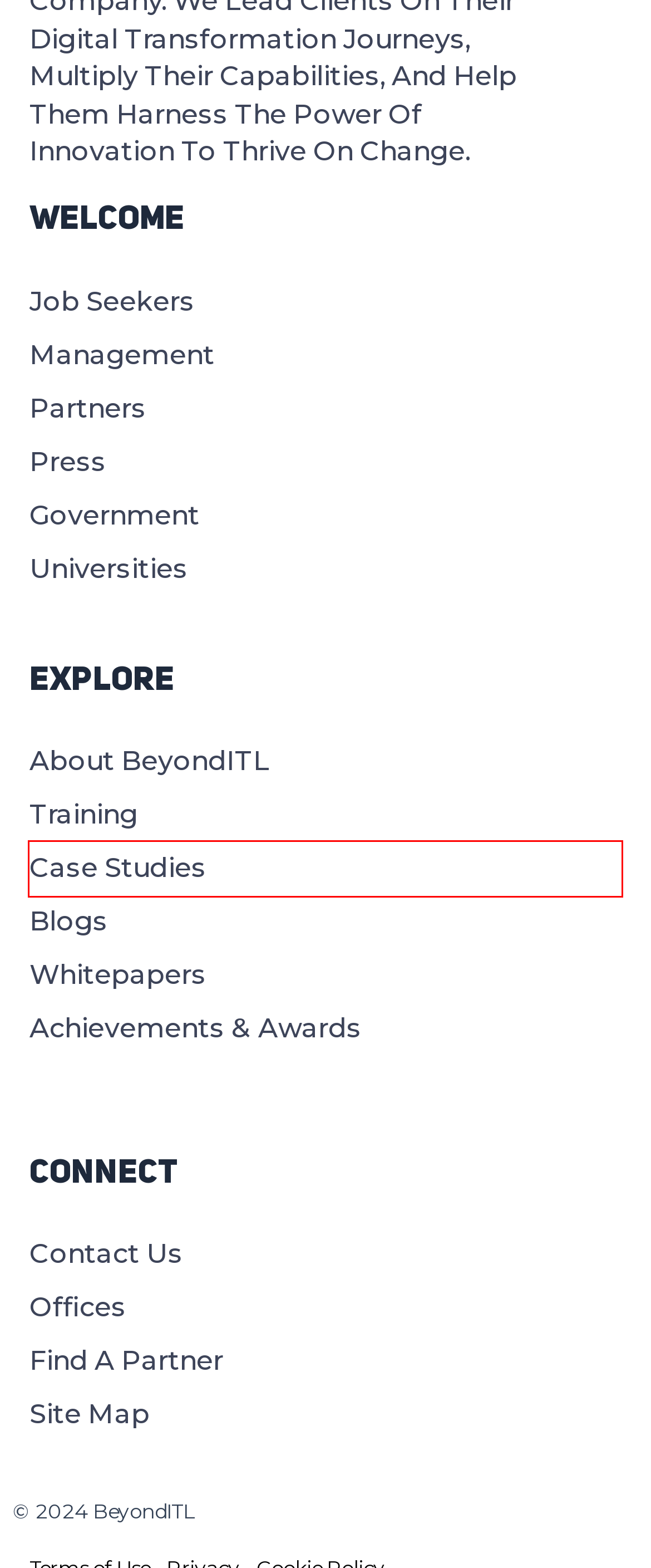Analyze the given webpage screenshot and identify the UI element within the red bounding box. Select the webpage description that best matches what you expect the new webpage to look like after clicking the element. Here are the candidates:
A. Case Studies – Beyond Innovations & Technologies Limited
B. Site map – Beyond Innovations & Technologies Limited
C. Partners – Beyond Innovations & Technologies Limited
D. Blogs – Beyond Innovations & Technologies Limited
E. Contact Us – Beyond Innovations & Technologies Limited
F. Training – Beyond Innovations & Technologies Limited
G. Whitepapers – Beyond Innovations & Technologies Limited
H. Newsroom – Beyond Innovations & Technologies Limited

A